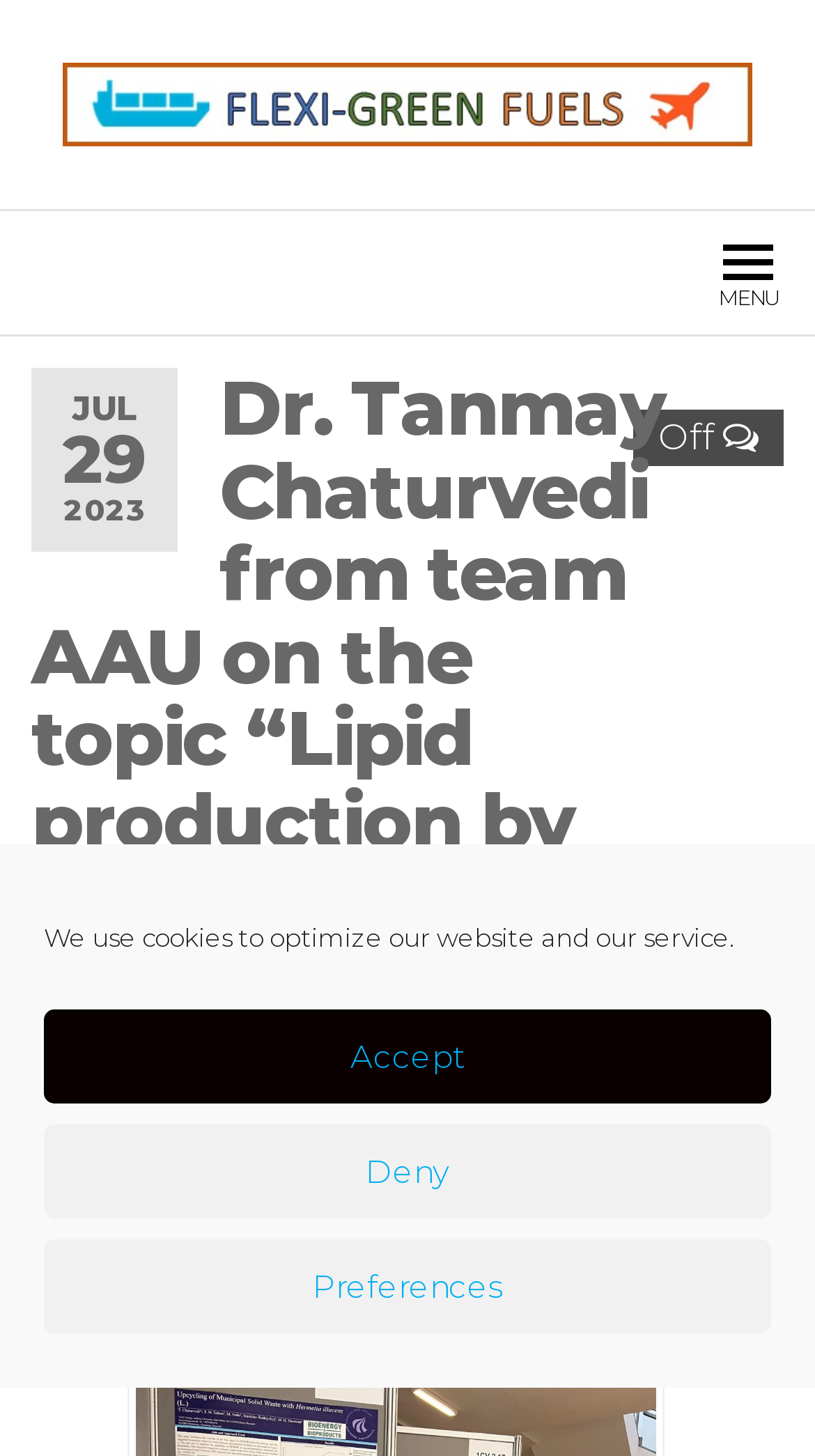Given the element description: "Menu", predict the bounding box coordinates of this UI element. The coordinates must be four float numbers between 0 and 1, given as [left, top, right, bottom].

[0.887, 0.167, 0.949, 0.208]